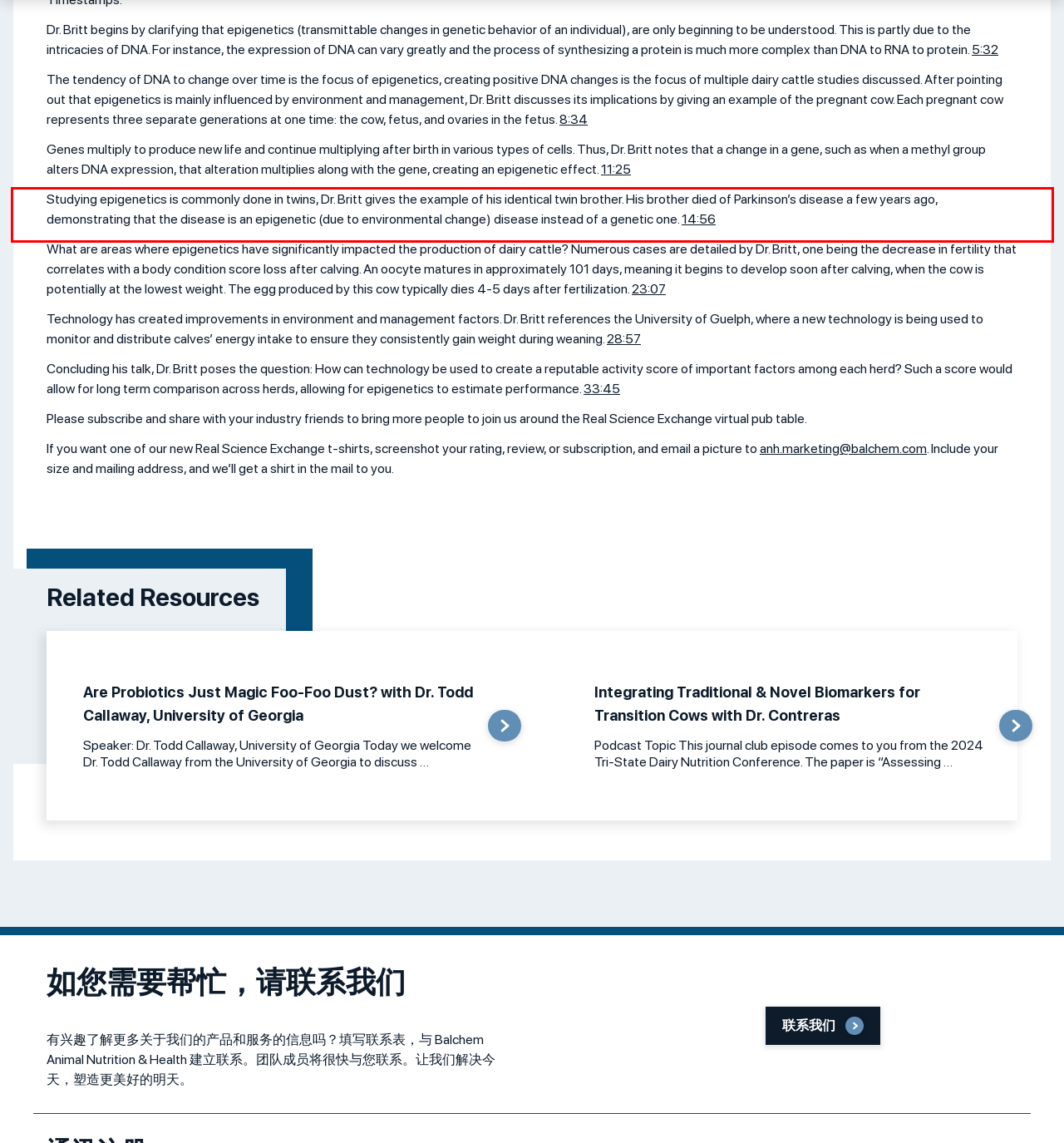By examining the provided screenshot of a webpage, recognize the text within the red bounding box and generate its text content.

Studying epigenetics is commonly done in twins, Dr. Britt gives the example of his identical twin brother. His brother died of Parkinson’s disease a few years ago, demonstrating that the disease is an epigenetic (due to environmental change) disease instead of a genetic one. 14:56